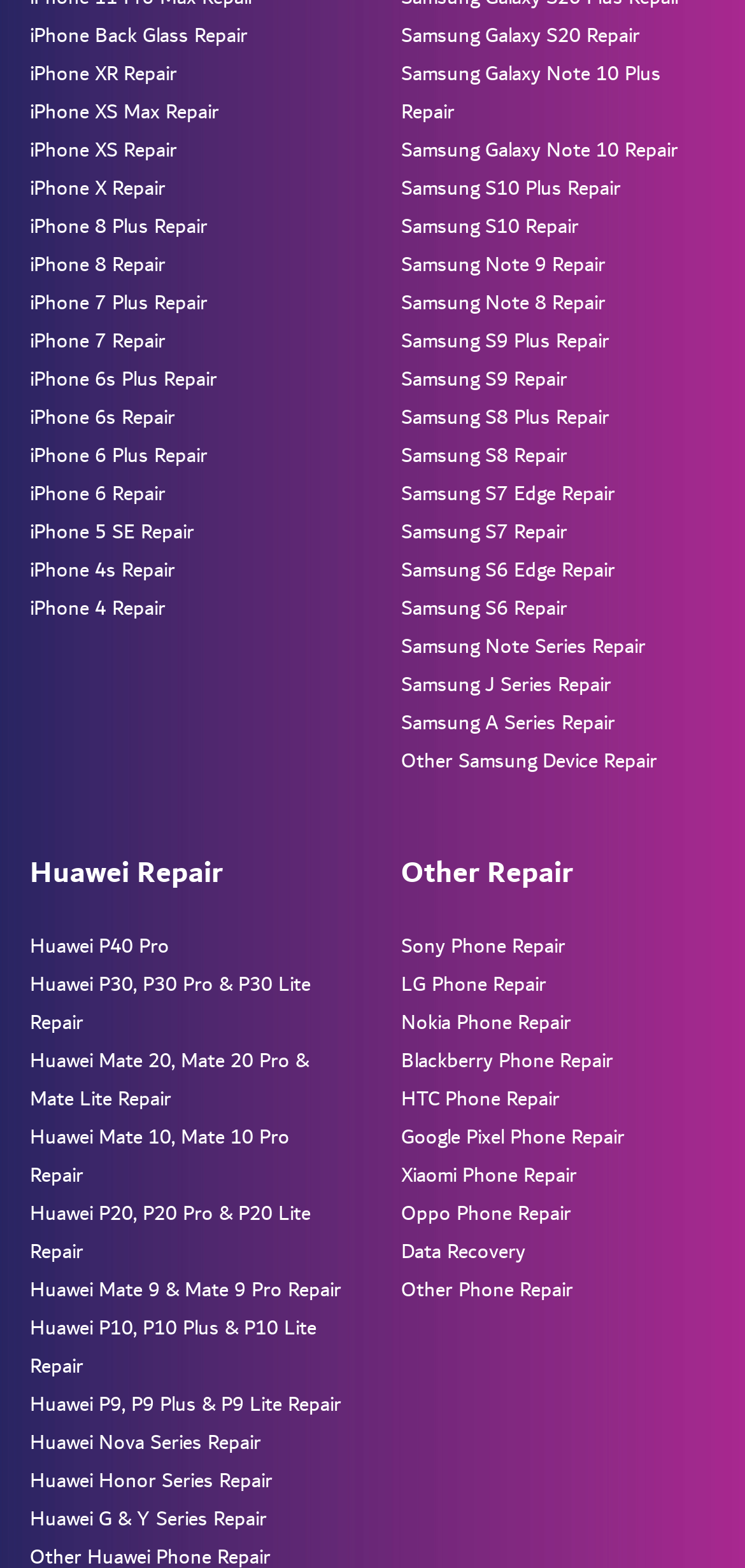Bounding box coordinates should be in the format (top-left x, top-left y, bottom-right x, bottom-right y) and all values should be floating point numbers between 0 and 1. Determine the bounding box coordinate for the UI element described as: Huawei P40 Pro

[0.04, 0.593, 0.227, 0.615]